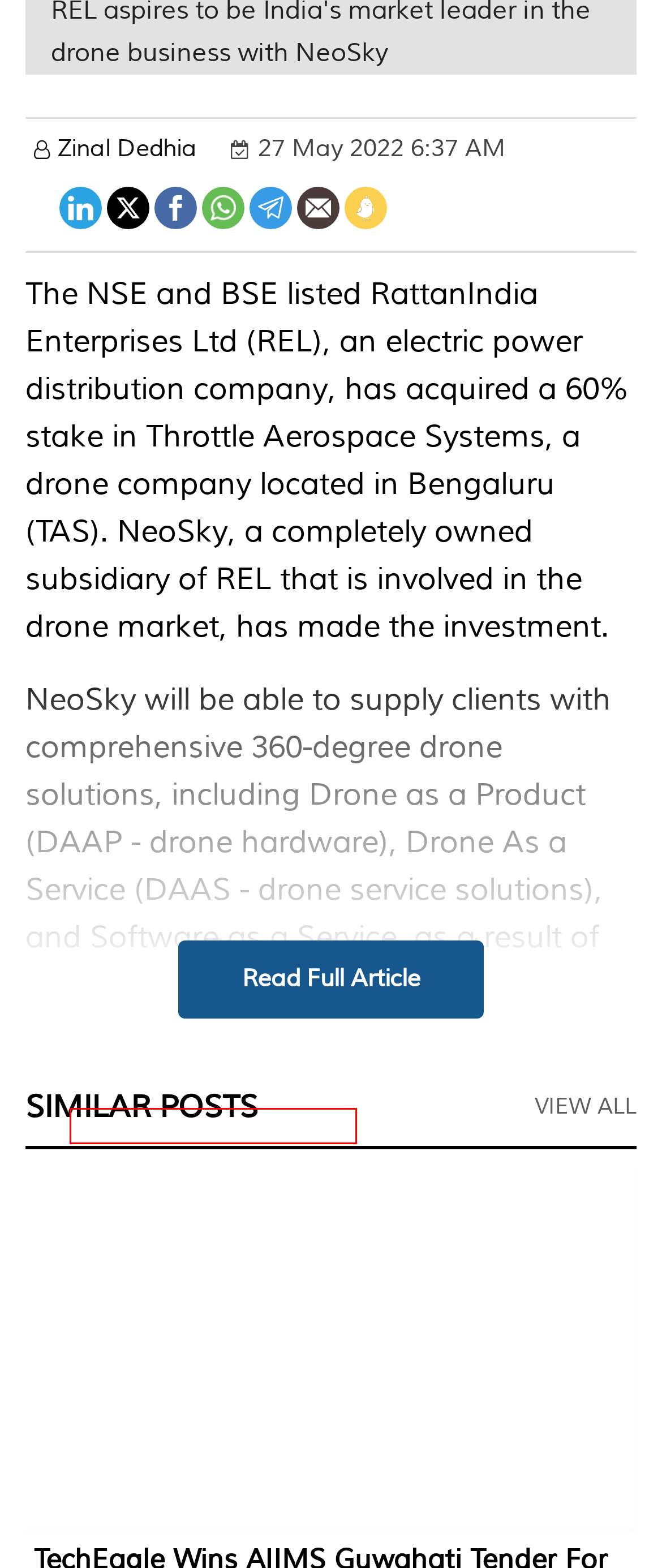You are presented with a screenshot of a webpage containing a red bounding box around a particular UI element. Select the best webpage description that matches the new webpage after clicking the element within the bounding box. Here are the candidates:
A. Read all Latest Updates on and about Anjali Rattan Nashier
B. TechEagle wins AIIMS Guwahati tender for 104km drone delivery corridor
C. Read all Latest Updates on and about Made in India
D. Read all Latest Updates on and about REL
E. Read all Latest Updates on and about Nagendran Kandasamy
F. Read all Latest Updates on and about Matternet
G. Read all Latest Updates on and about rattanindia enterprises ltd
H. Read all Latest Updates on and about Throttle Aerospace Systems

E